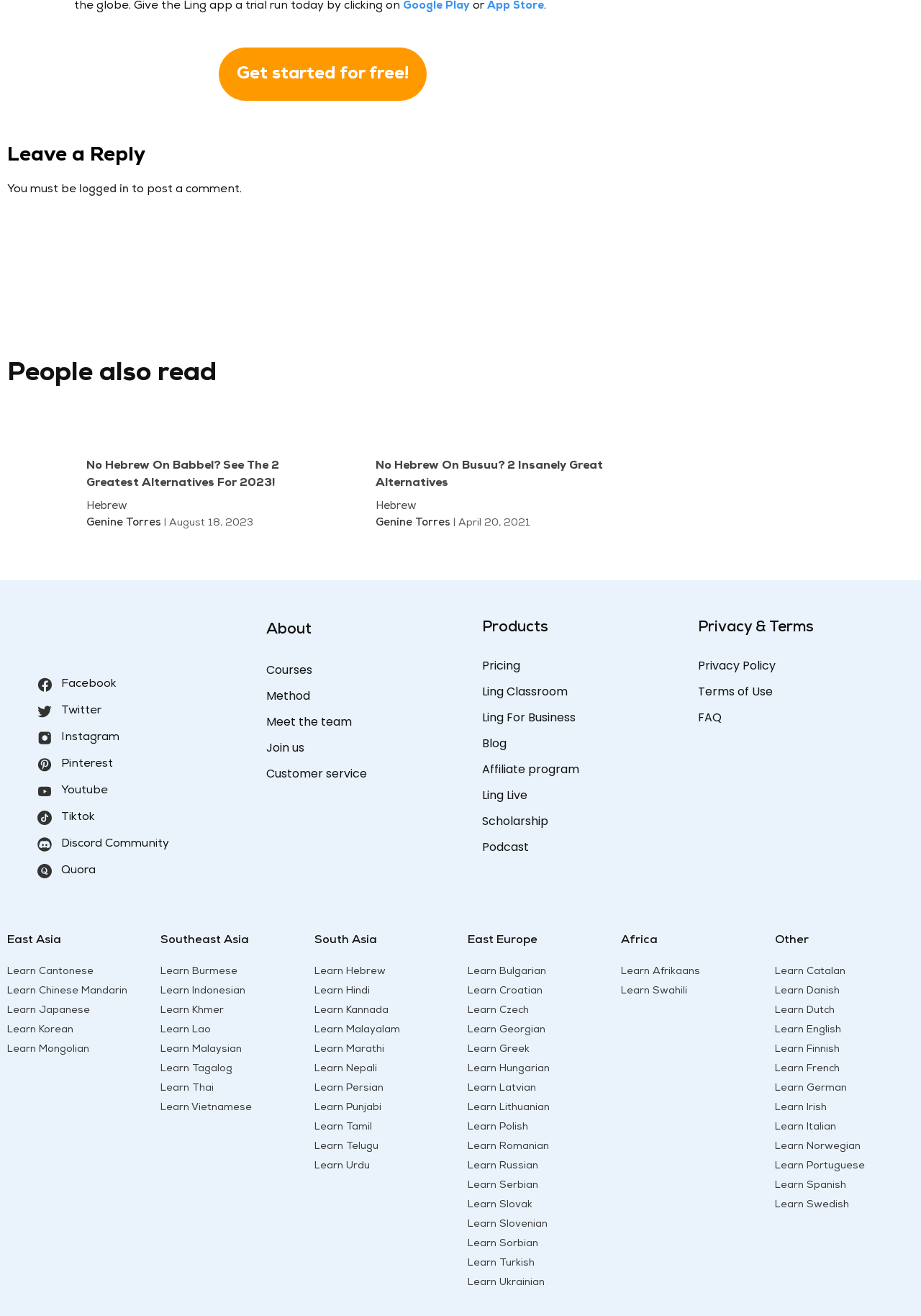Locate the bounding box coordinates of the area that needs to be clicked to fulfill the following instruction: "Click on 'Learn Hebrew'". The coordinates should be in the format of four float numbers between 0 and 1, namely [left, top, right, bottom].

[0.341, 0.735, 0.418, 0.742]